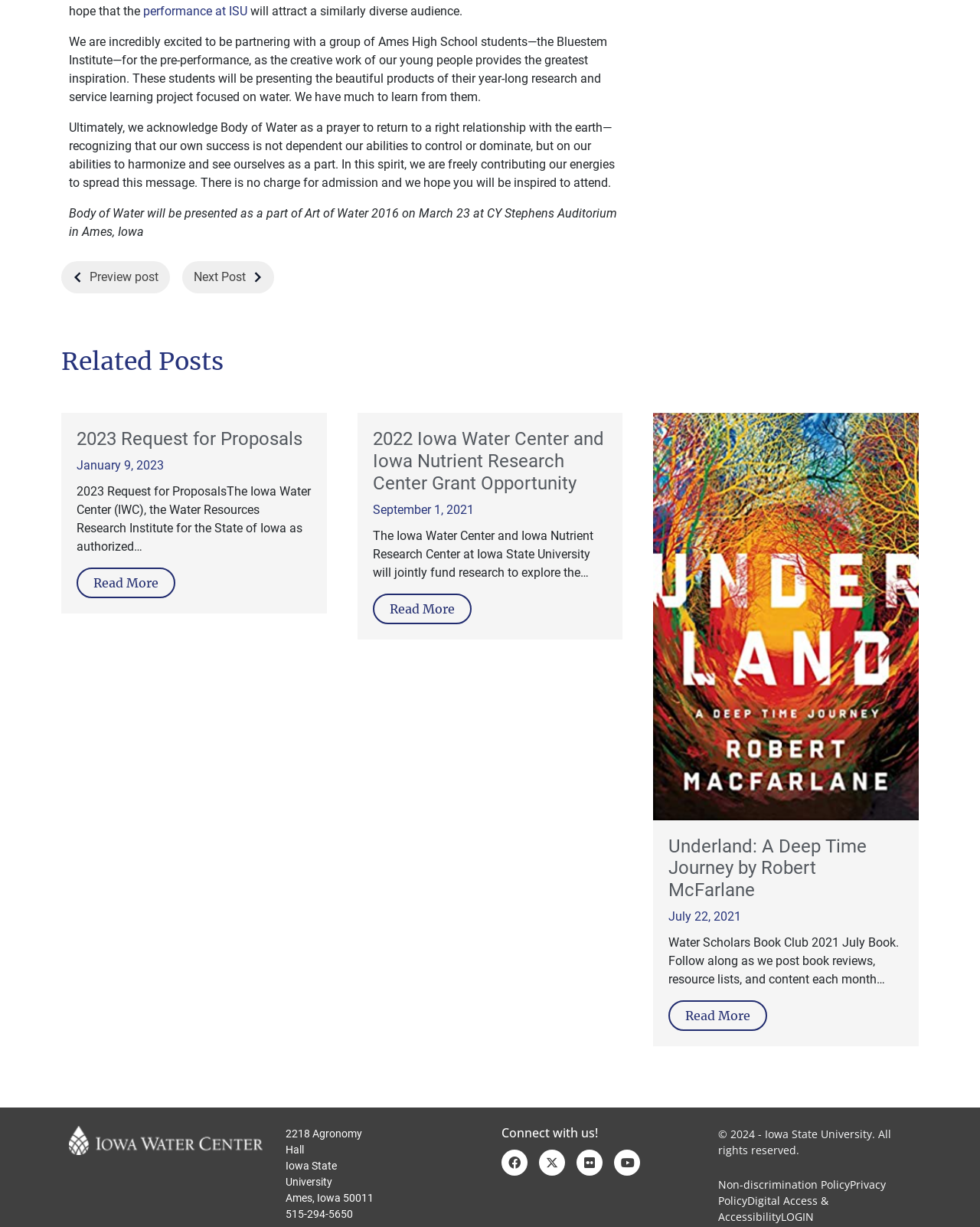Can you specify the bounding box coordinates for the region that should be clicked to fulfill this instruction: "Read more about '2023 Request for Proposals'".

[0.078, 0.463, 0.179, 0.488]